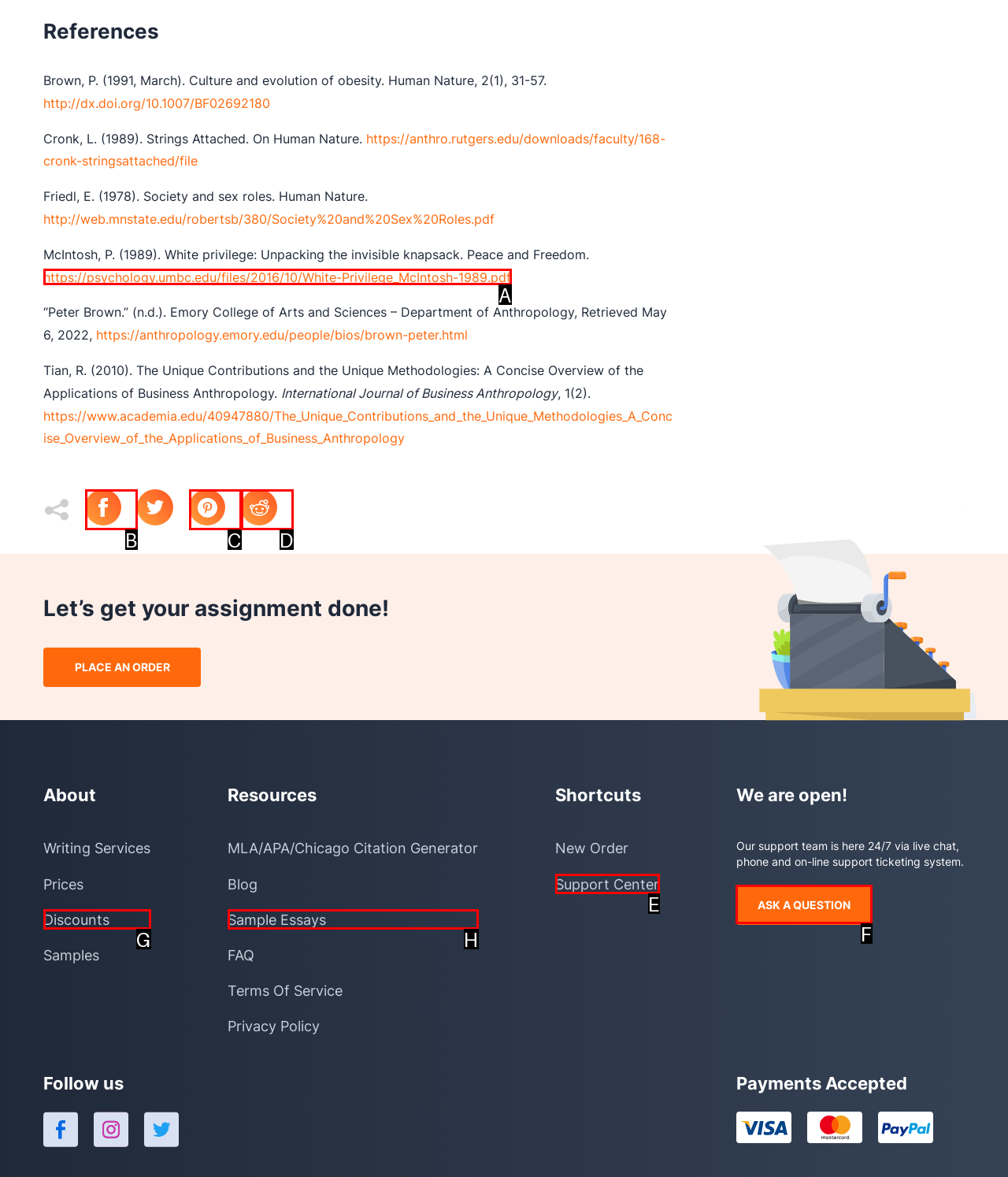Which lettered option should be clicked to perform the following task: Ask a question
Respond with the letter of the appropriate option.

F